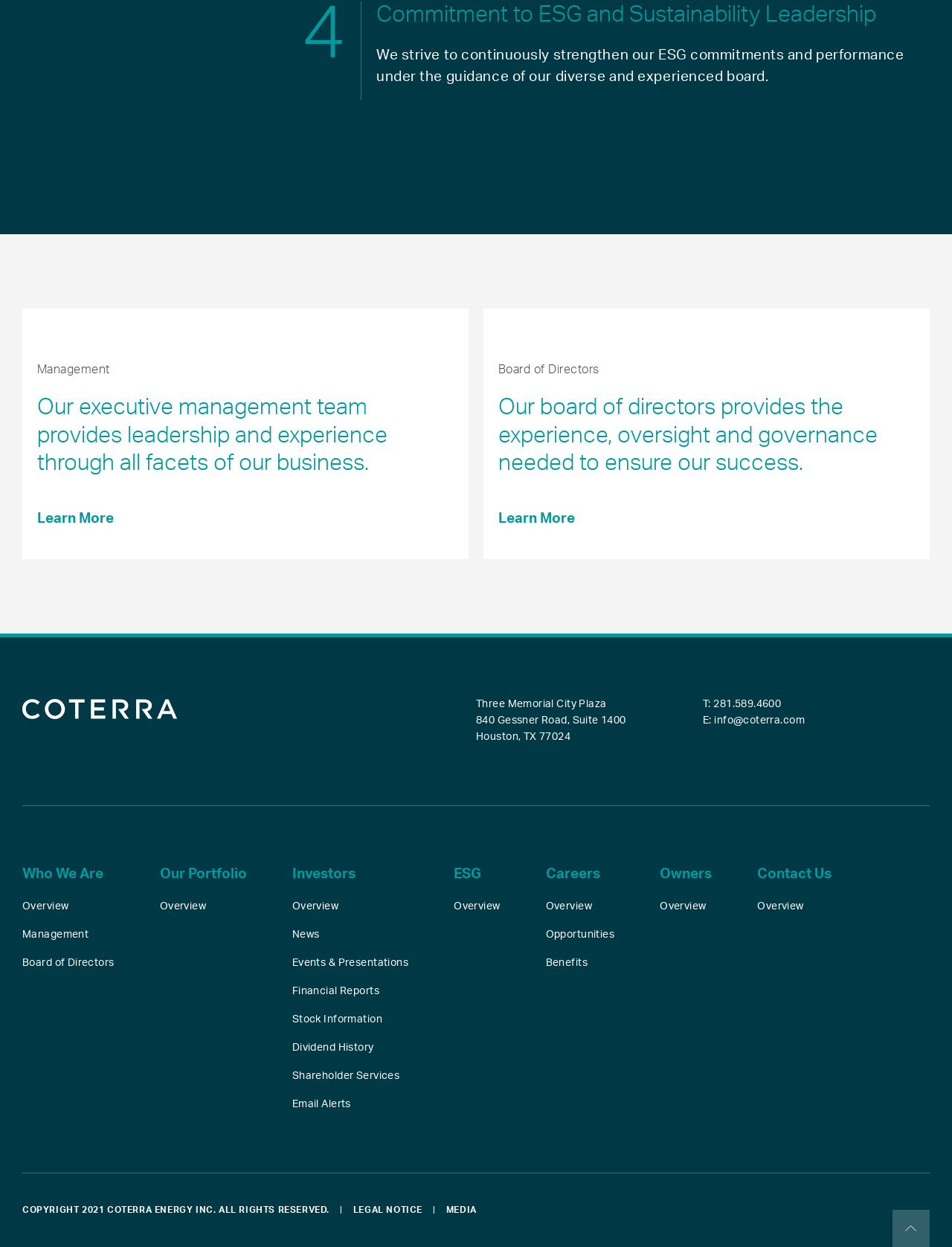Extract the bounding box coordinates for the UI element described as: "Board of Directors".

[0.023, 0.768, 0.12, 0.777]